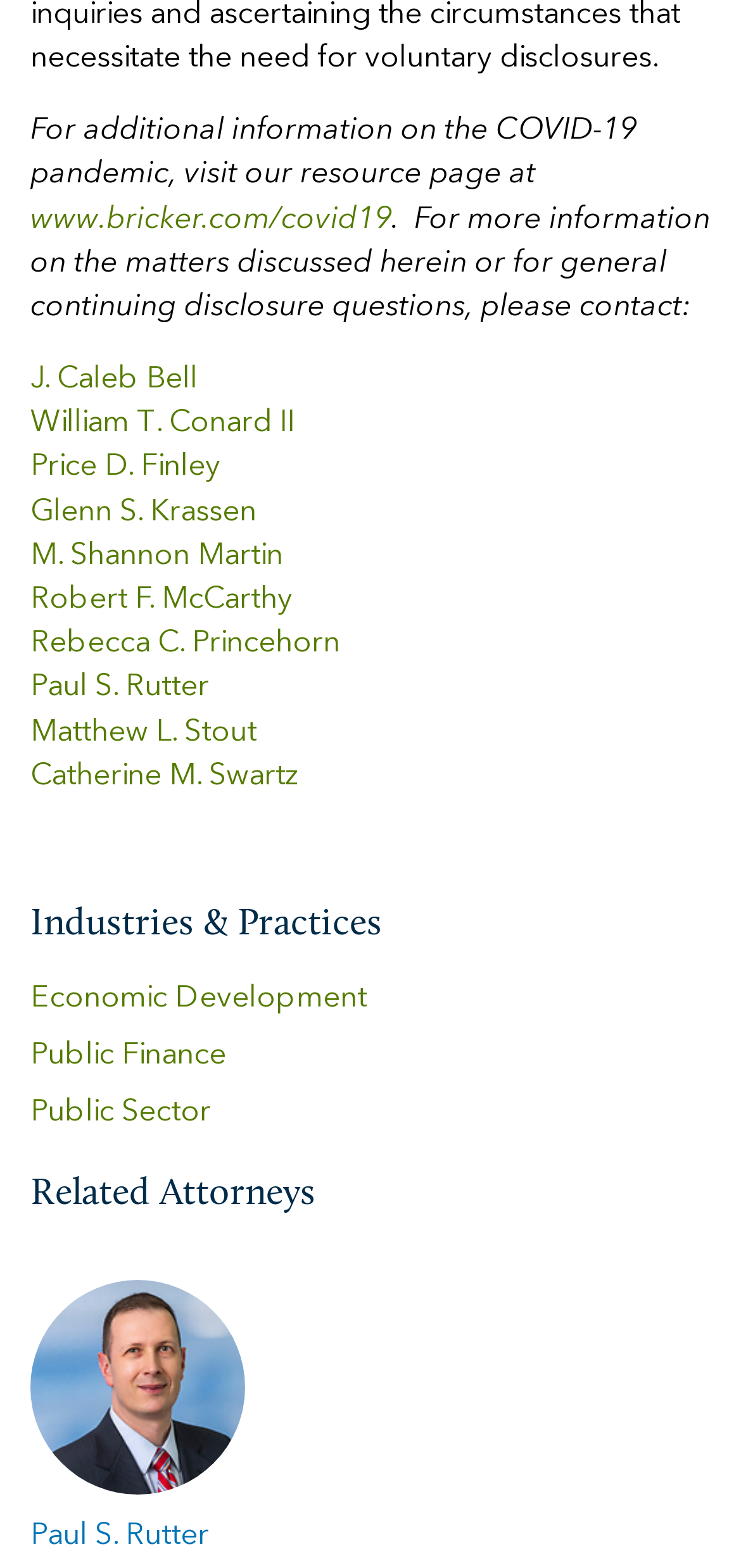Please determine the bounding box coordinates of the section I need to click to accomplish this instruction: "explore Public Finance".

[0.041, 0.664, 0.305, 0.683]